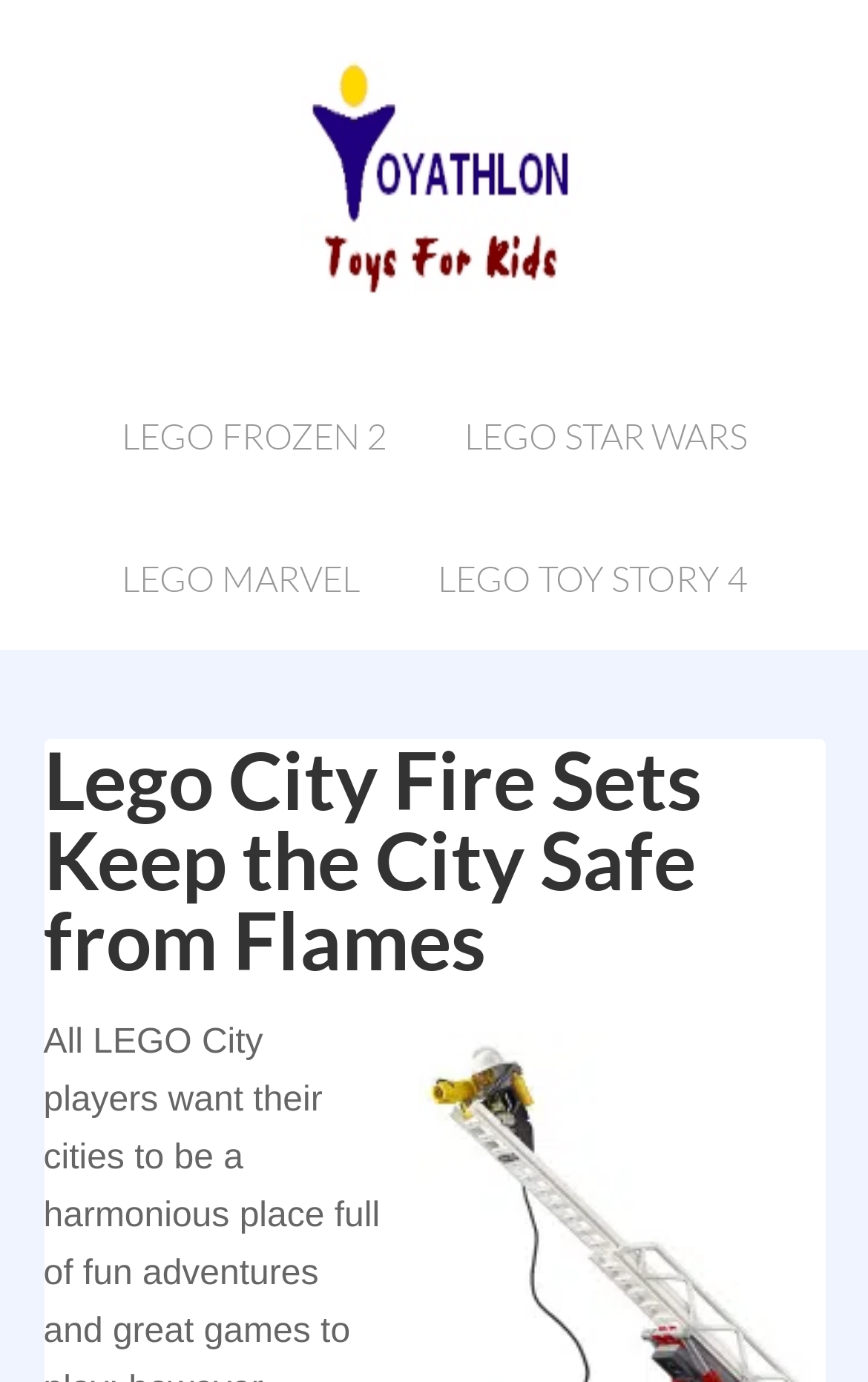How many LEGO themes are listed?
Please respond to the question with a detailed and informative answer.

I counted the number of links listed below the main heading, which are LEGO FROZEN 2, LEGO STAR WARS, LEGO MARVEL, and LEGO TOY STORY 4, so there are 4 LEGO themes listed.